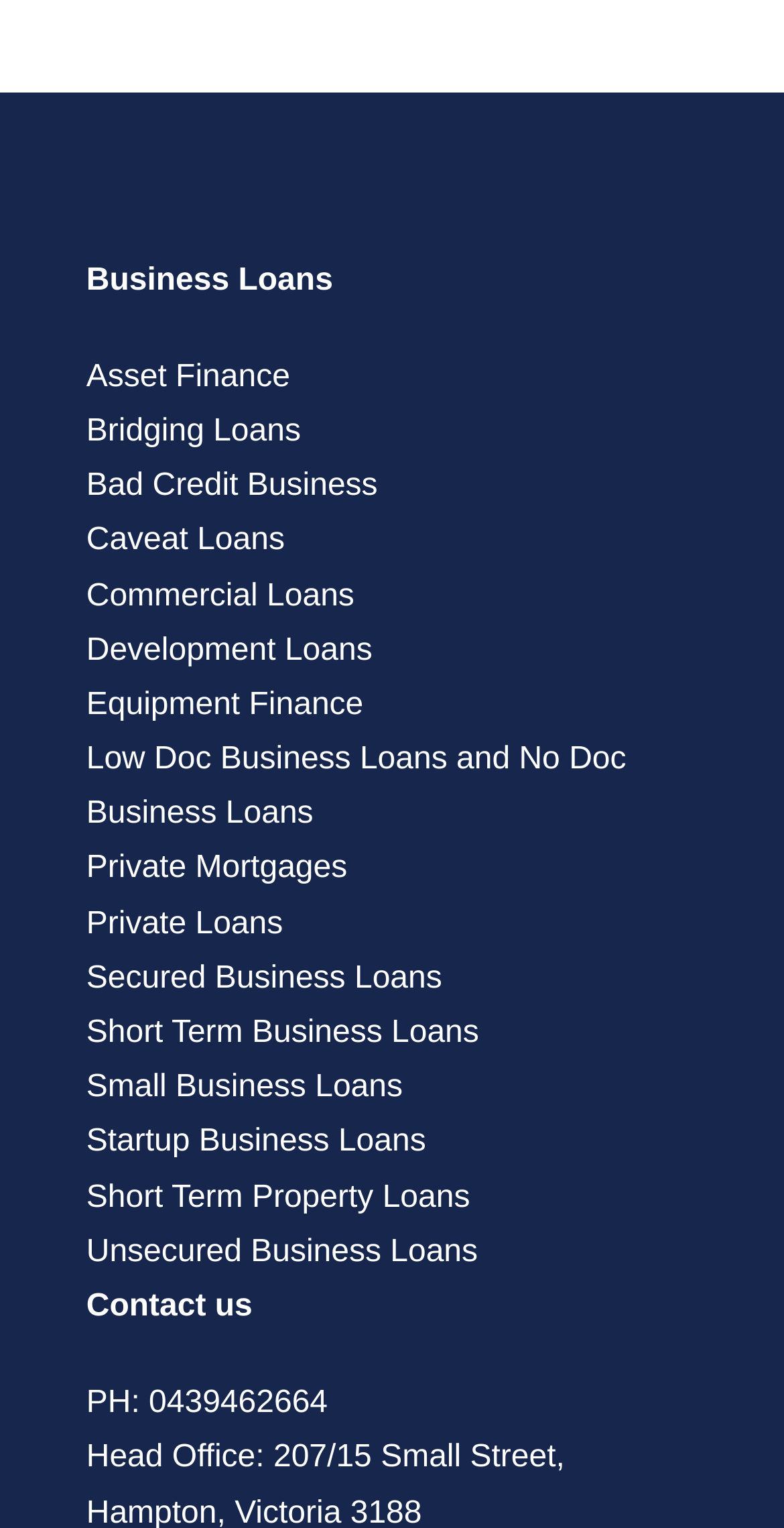Please provide a short answer using a single word or phrase for the question:
What is the last loan type listed?

Short Term Property Loans